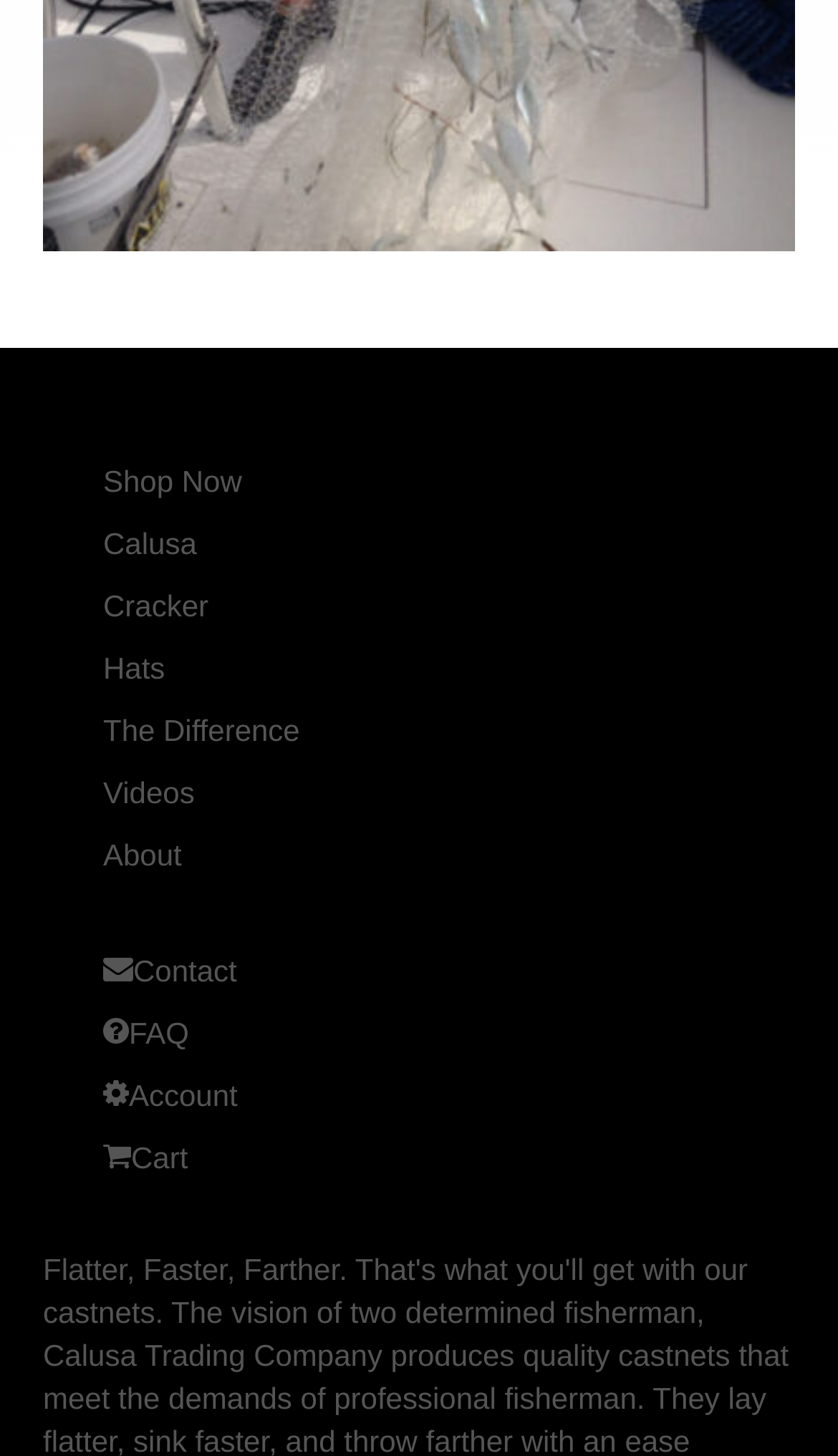Determine the bounding box for the UI element that matches this description: "Shop Now".

[0.103, 0.313, 0.436, 0.348]